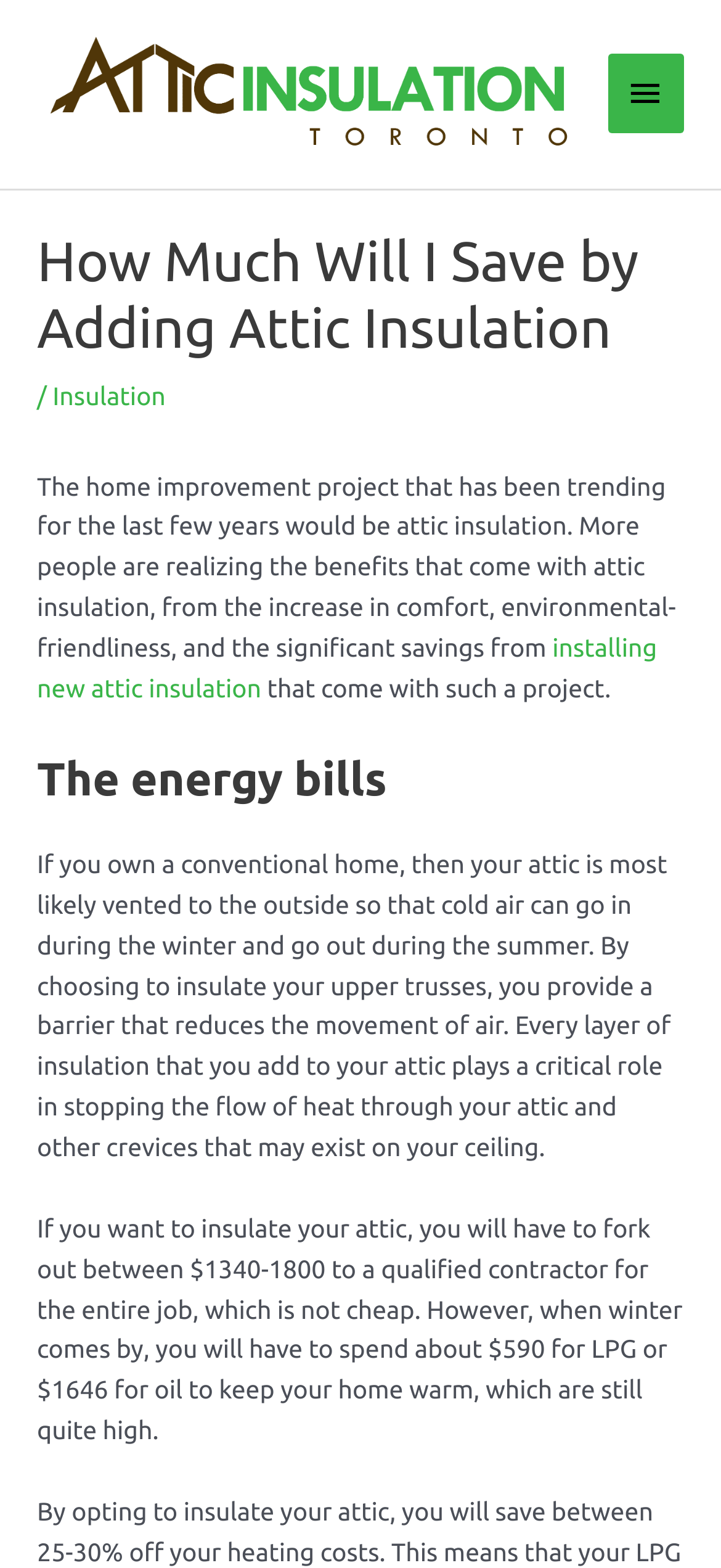Look at the image and write a detailed answer to the question: 
What is the benefit of attic insulation?

According to the webpage, attic insulation provides benefits such as increase in comfort, environmental-friendliness, and significant savings. This is mentioned in the paragraph that starts with 'The home improvement project that has been trending for the last few years would be attic insulation.'